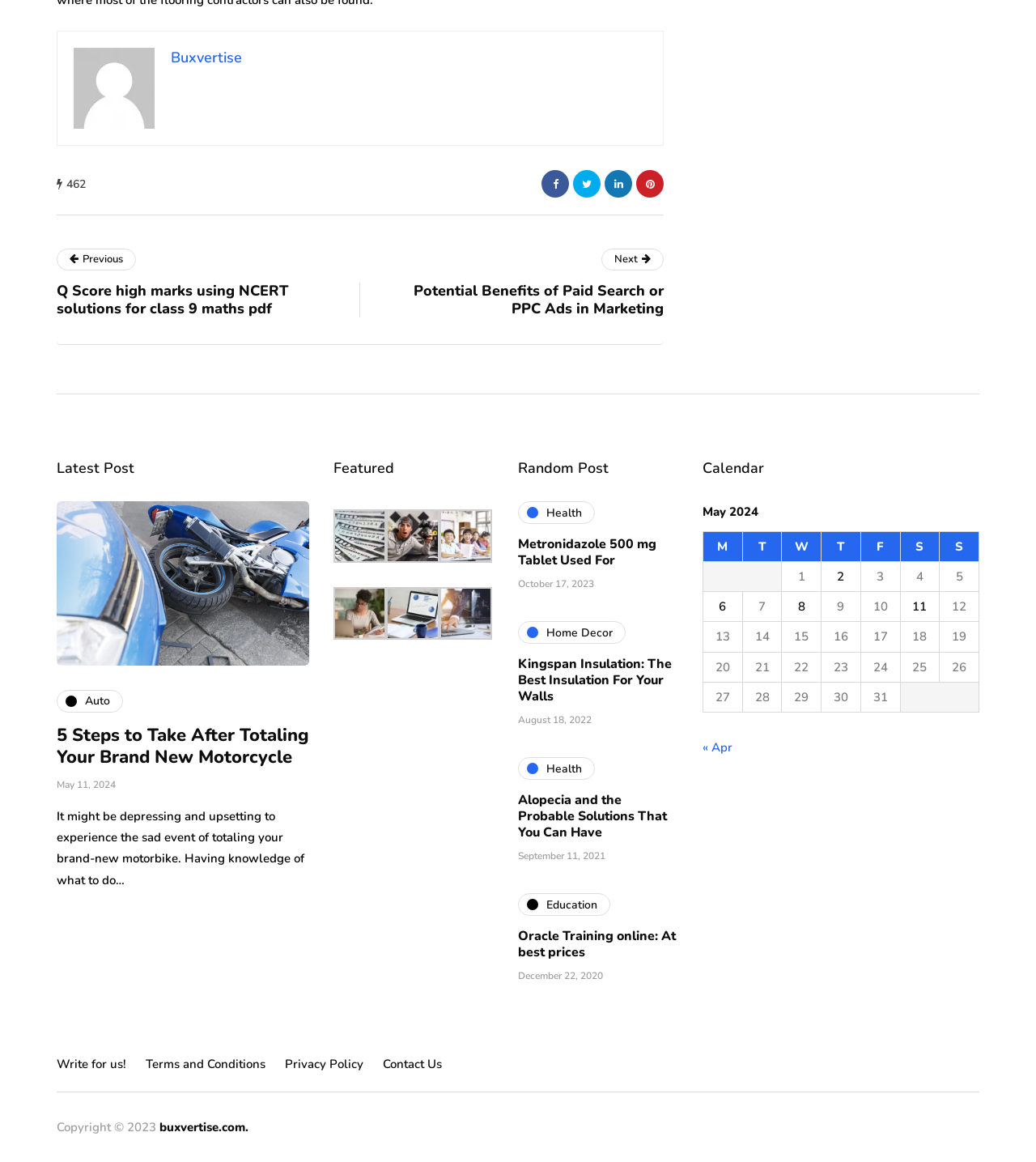Please answer the following question using a single word or phrase: 
How many columns are in the calendar table?

4